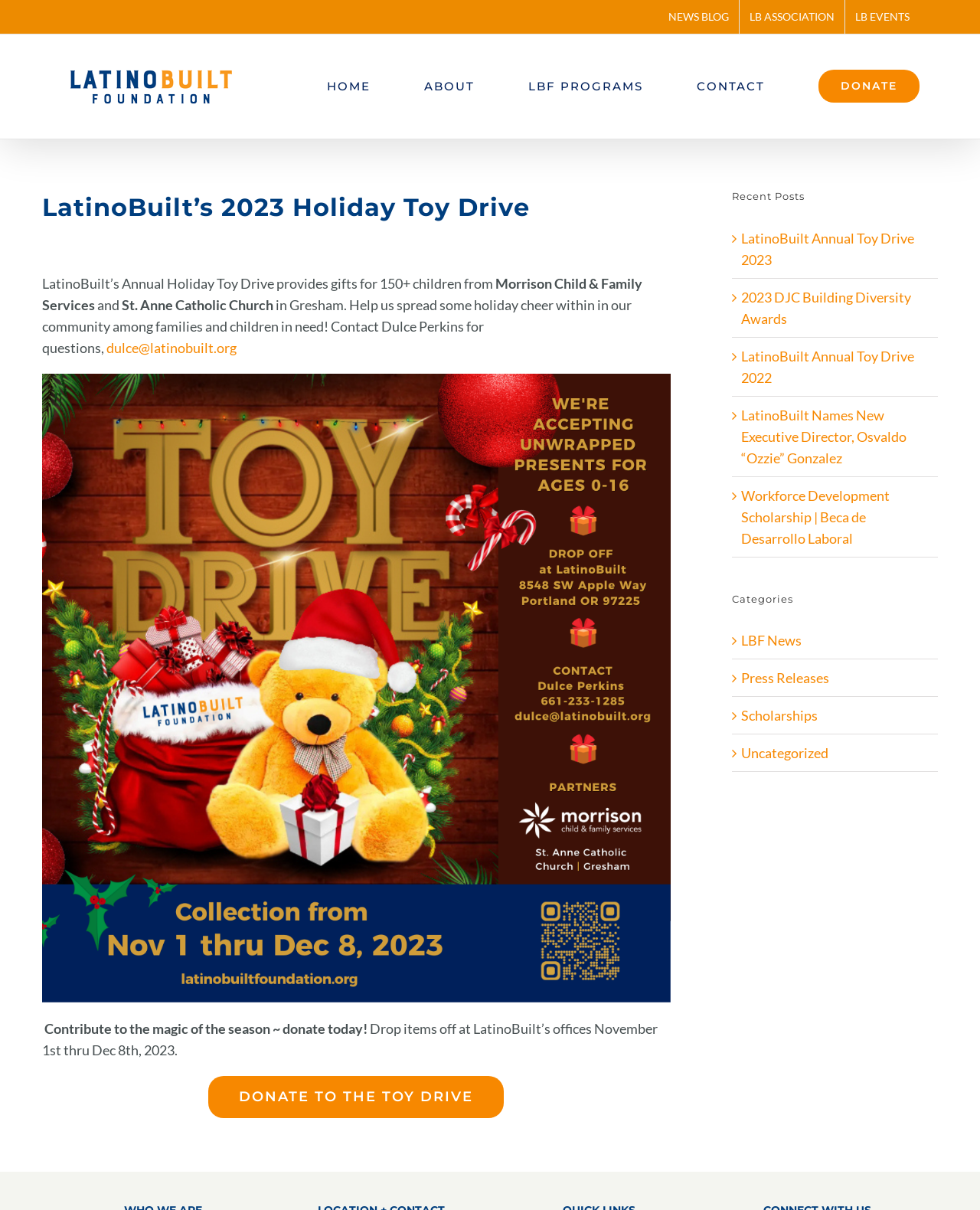What is the name of the church participating in the toy drive?
Using the image as a reference, answer the question in detail.

I determined the answer by reading the text on the webpage, specifically the sentence 'LatinoBuilt’s Annual Holiday Toy Drive provides gifts for 150+ children from Morrison Child & Family Services and St. Anne Catholic Church in Gresham.' which indicates that St. Anne Catholic Church is one of the organizations participating in the toy drive.